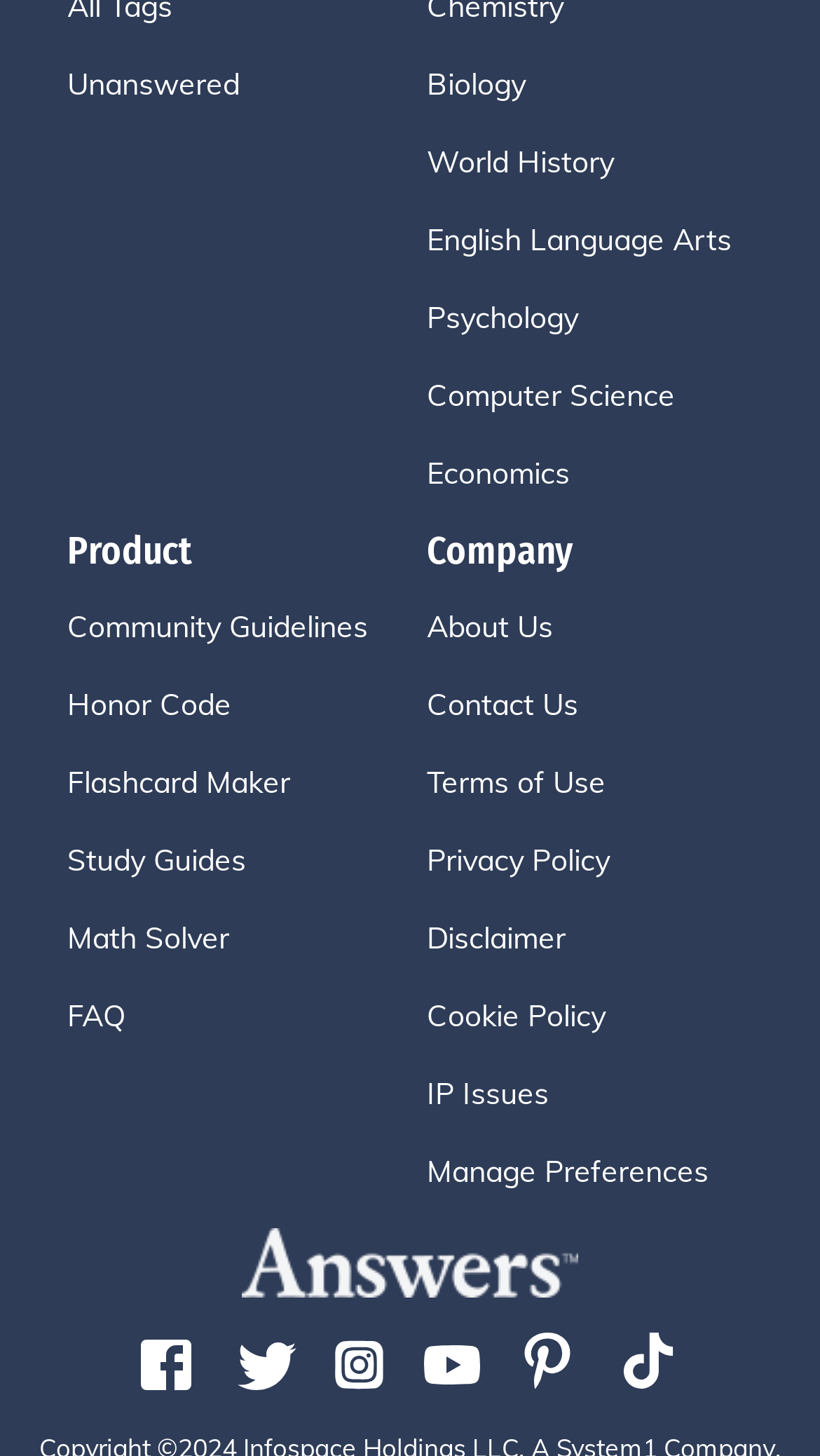How many subjects are listed?
Utilize the information in the image to give a detailed answer to the question.

I counted the number of links under the 'Product' heading, which are 'Biology', 'World History', 'English Language Arts', 'Psychology', 'Computer Science', 'Economics', and found that there are 7 subjects listed.